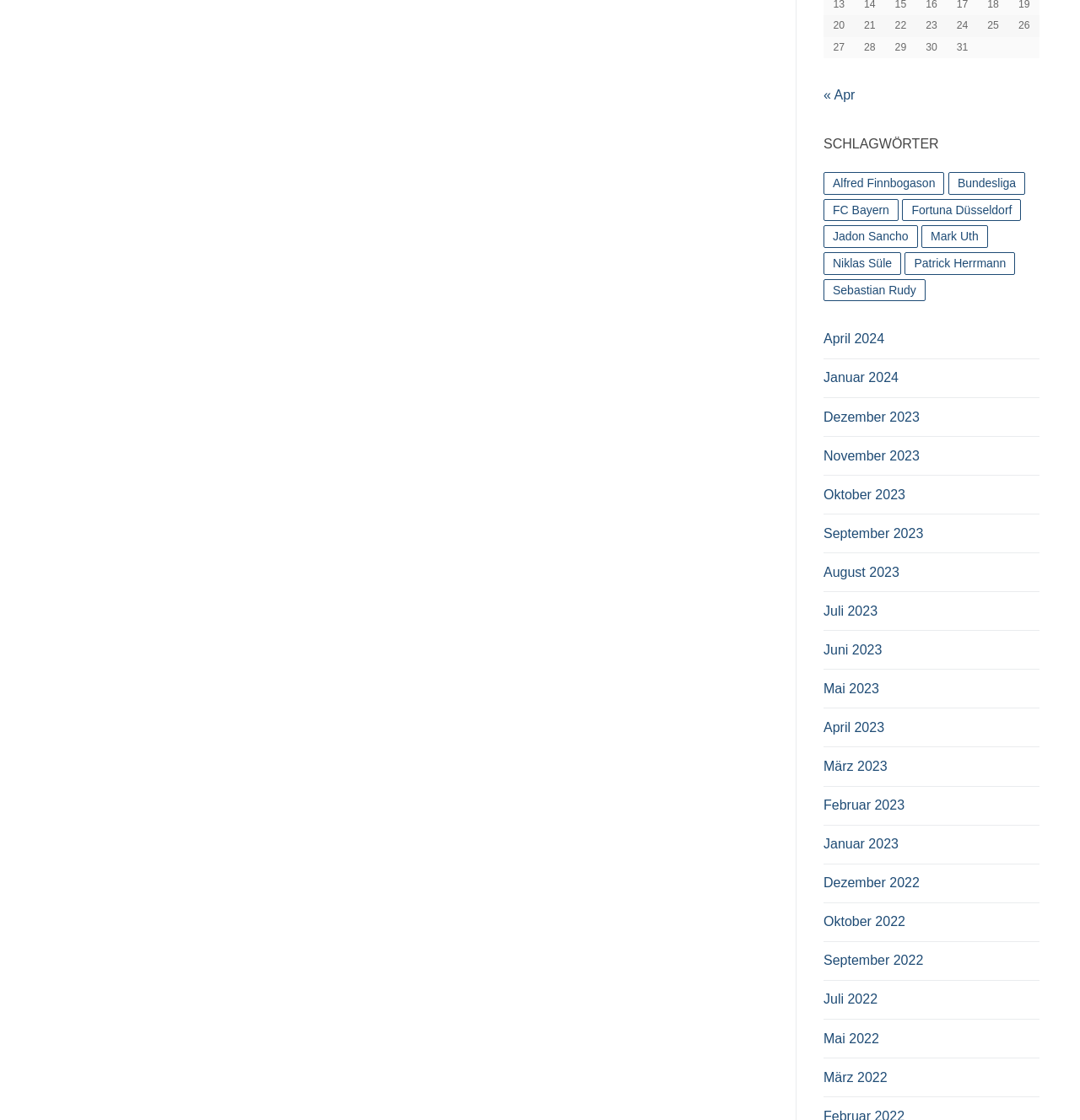Determine the bounding box coordinates of the clickable region to follow the instruction: "Click on the previous month link".

[0.762, 0.079, 0.792, 0.091]